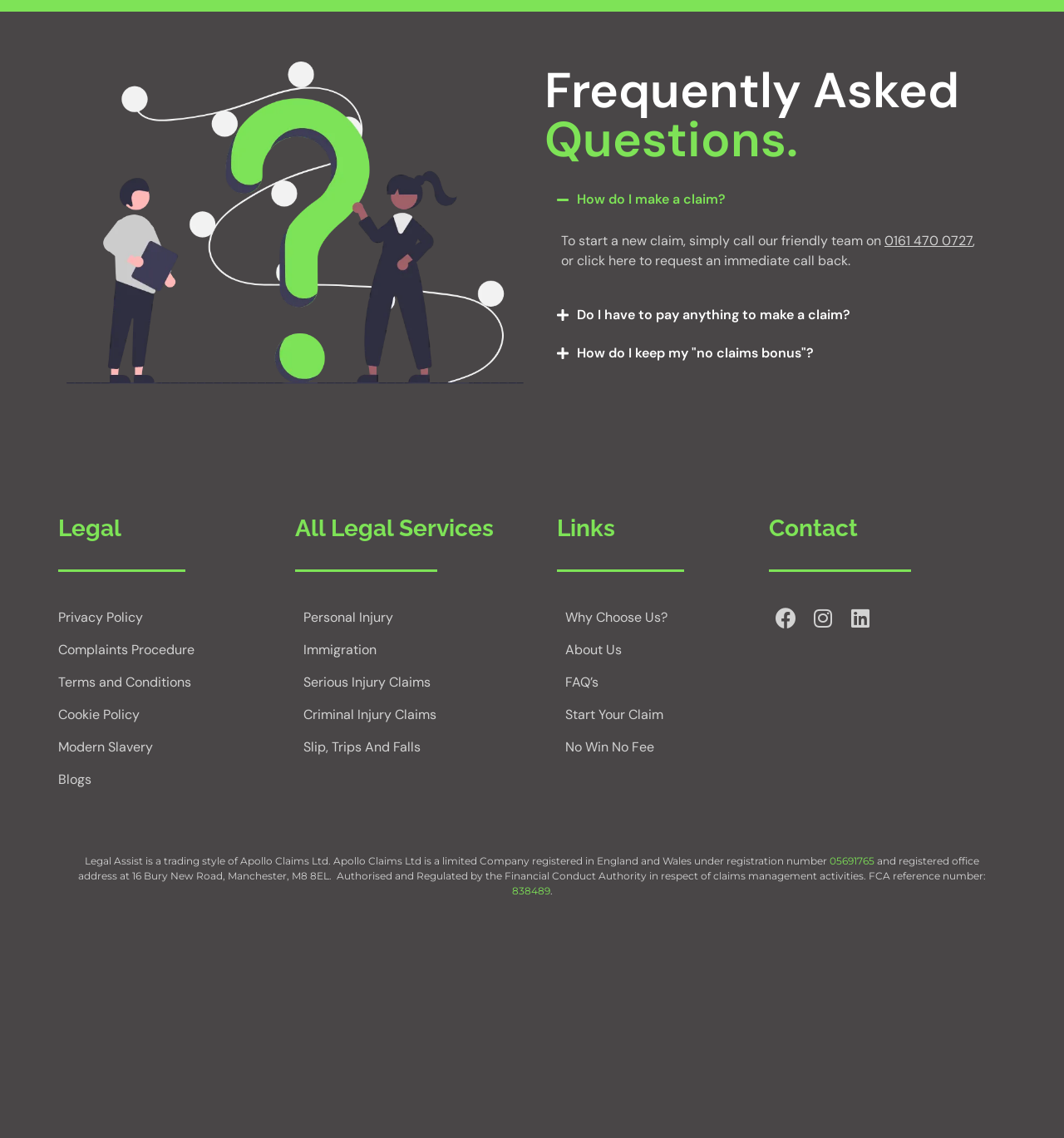Find the bounding box coordinates of the area that needs to be clicked in order to achieve the following instruction: "Click on 'Facebook'". The coordinates should be specified as four float numbers between 0 and 1, i.e., [left, top, right, bottom].

[0.723, 0.528, 0.754, 0.558]